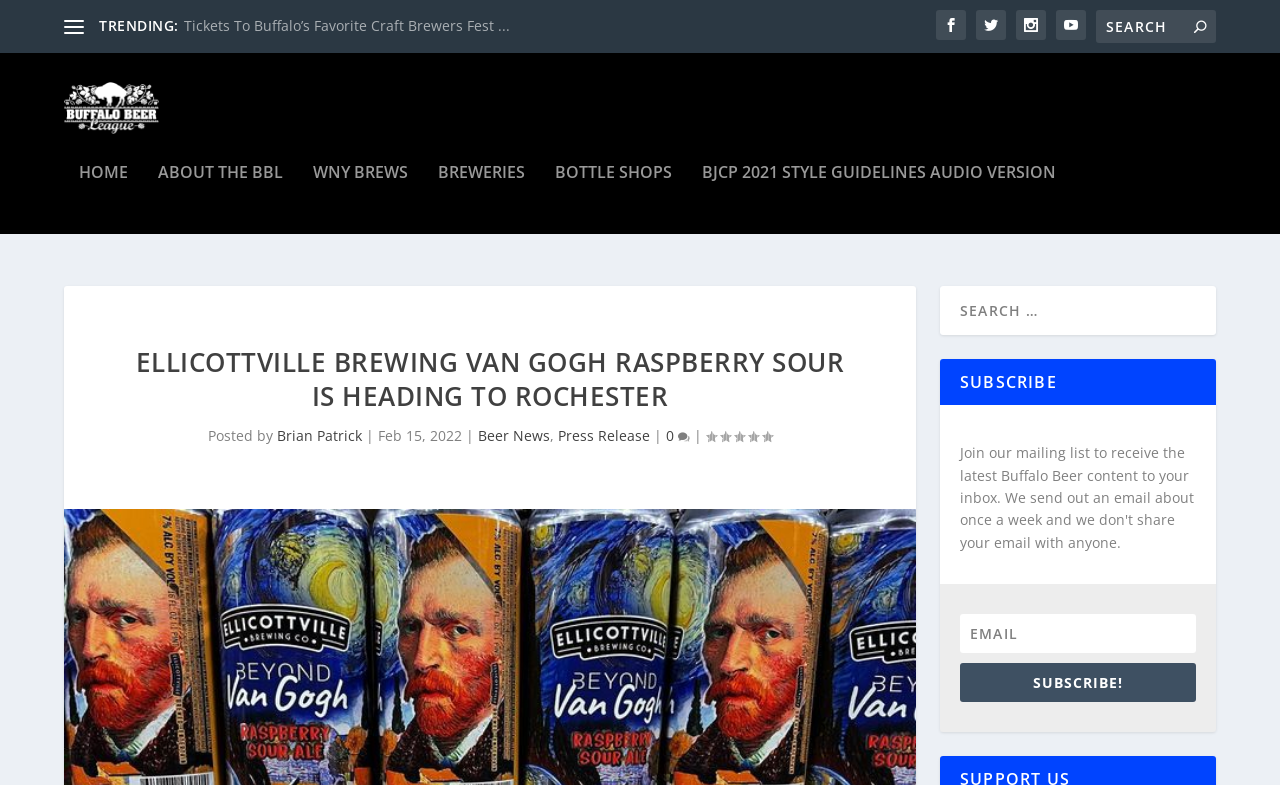With reference to the image, please provide a detailed answer to the following question: What is the purpose of the textbox at the bottom of the page?

The textbox at the bottom of the page is labeled 'Email' and is accompanied by a 'SUBSCRIBE!' button, which suggests that the purpose of the textbox is to input an email address for subscription.